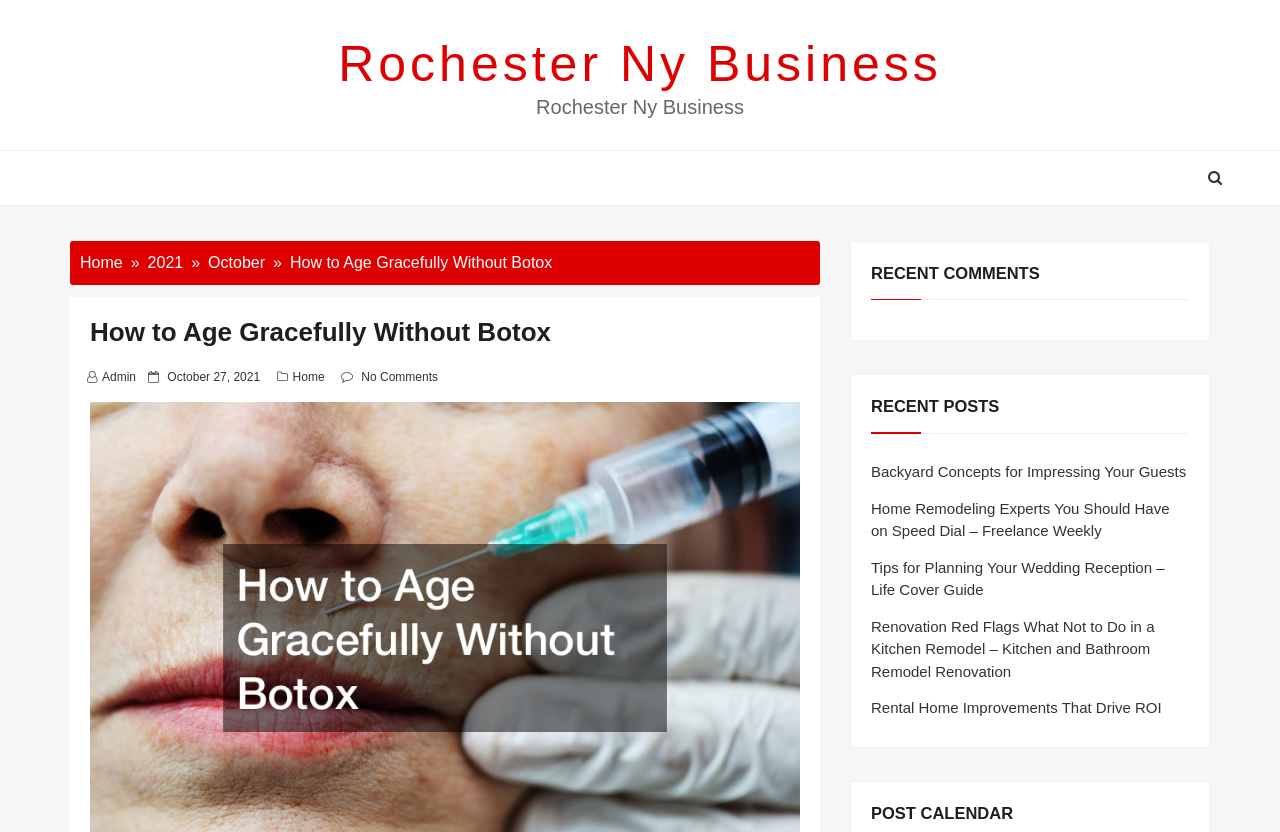What is the name of the business?
By examining the image, provide a one-word or phrase answer.

Rochester Ny Business